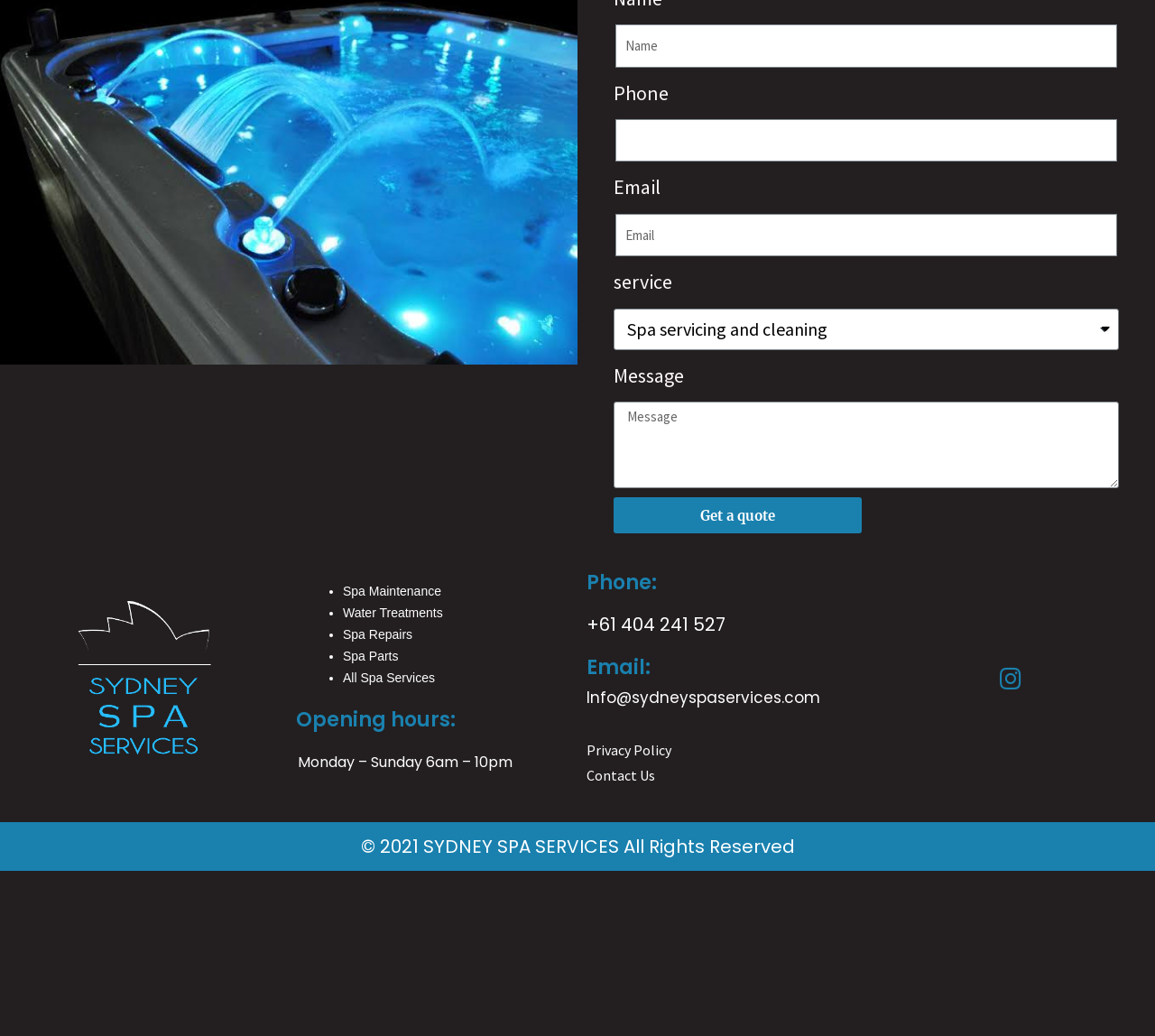Please find the bounding box for the UI component described as follows: "Privacy Policy".

[0.508, 0.715, 0.581, 0.733]